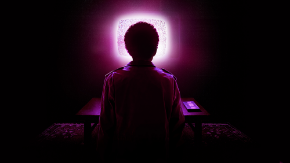Elaborate on the details you observe in the image.

In this dramatic and atmospheric image, a figure sits in front of a glowing television screen, their back turned toward the viewer. The setting is enveloped in deep shadows, with the vibrant glow of the screen casting a haunting purple light that reflects off the person's silhouette. The figure appears to be deep in thought or contemplation, emphasizing a theme of isolation or introspection. The stark contrast between the darkness surrounding them and the luminous screen draws attention to the screen's chaotic visual display, suggesting themes of escapism and the impact of media on reality. This captivating moment evokes a sense of intrigue and mystery, inviting the viewer to ponder the narrative behind this solitary scene.